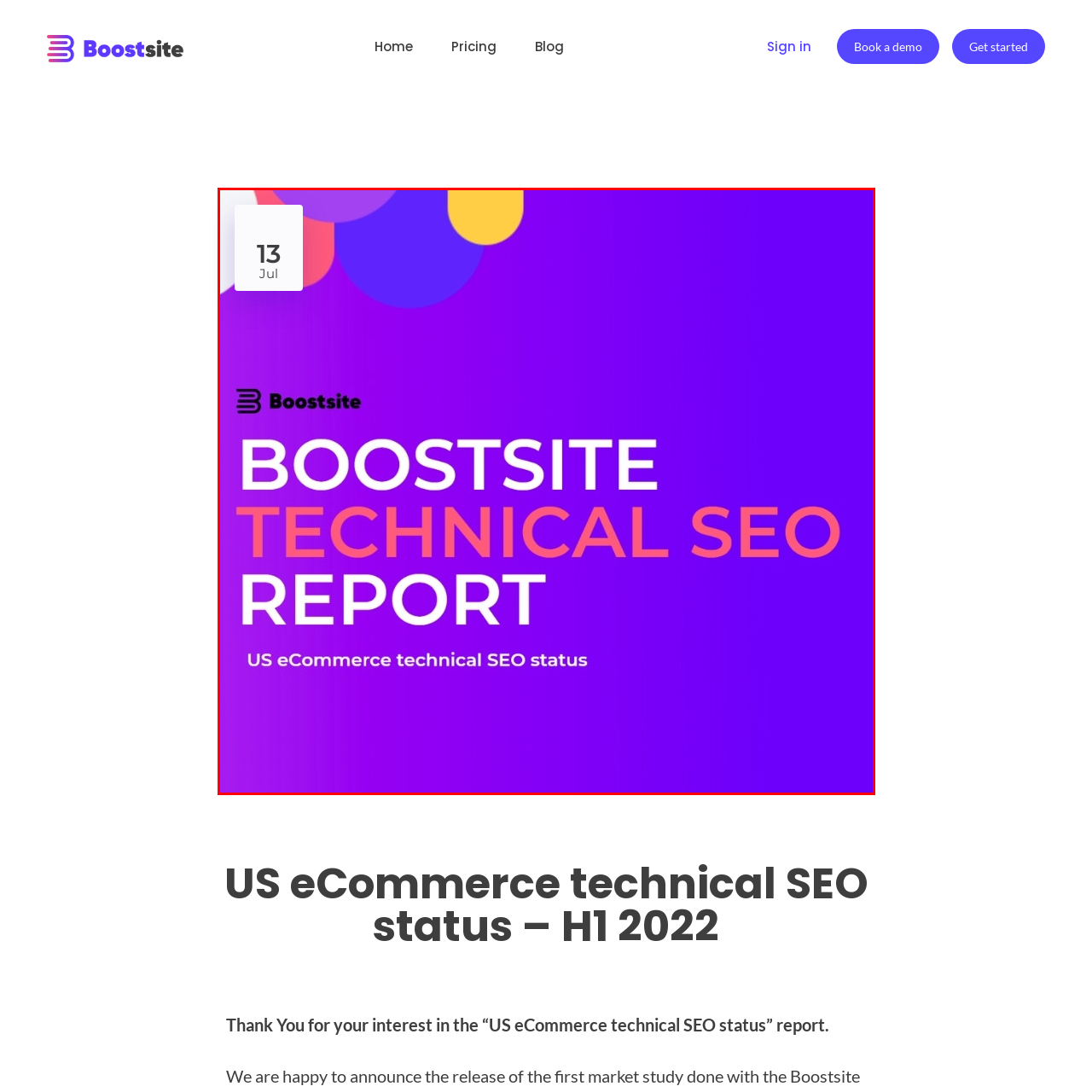What colors are used in the design?
Look closely at the portion of the image highlighted by the red bounding box and provide a comprehensive answer to the question.

The color scheme of the design combines vibrant purple and contrasting orange, creating a dynamic and professional appearance, which can be observed by analyzing the visual elements of the image.